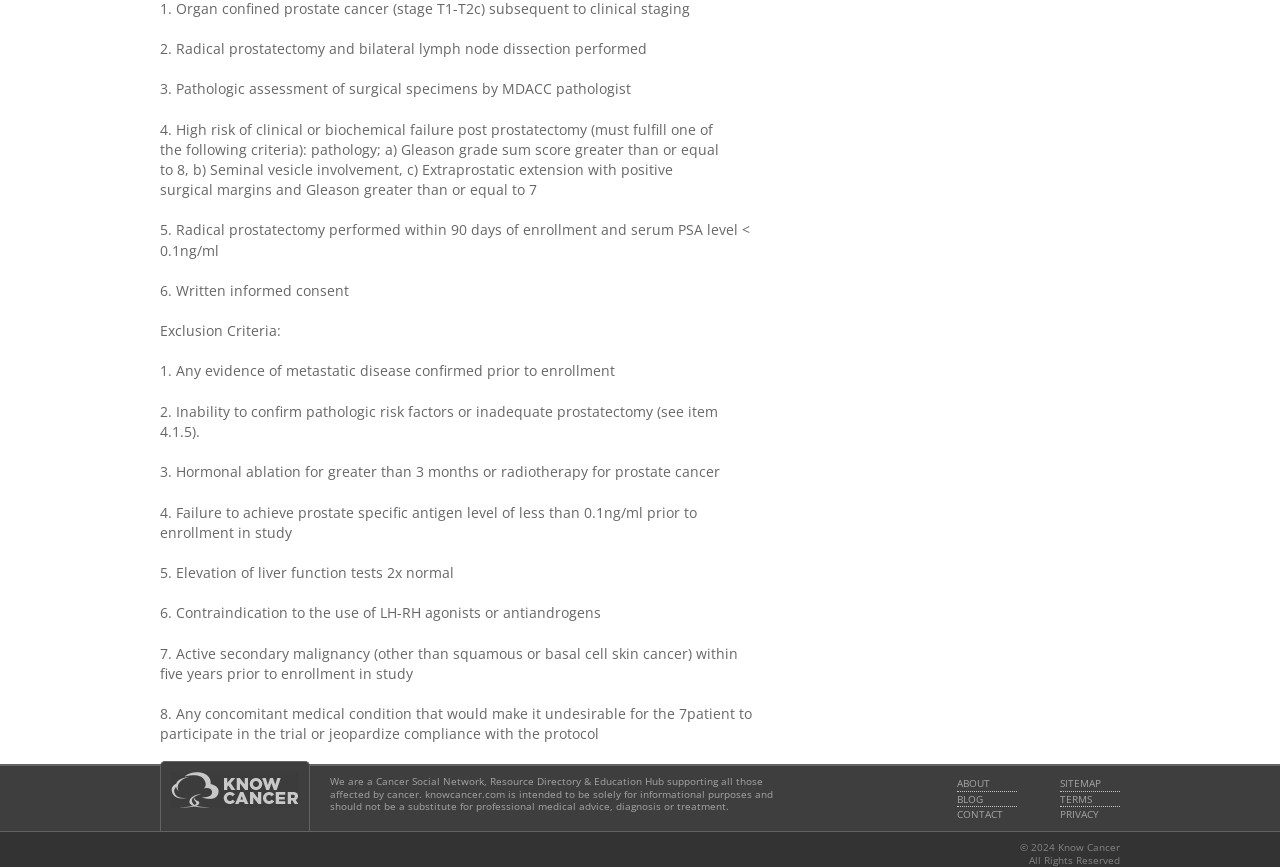What is the purpose of the links at the bottom of the page?
Give a one-word or short phrase answer based on the image.

Navigation